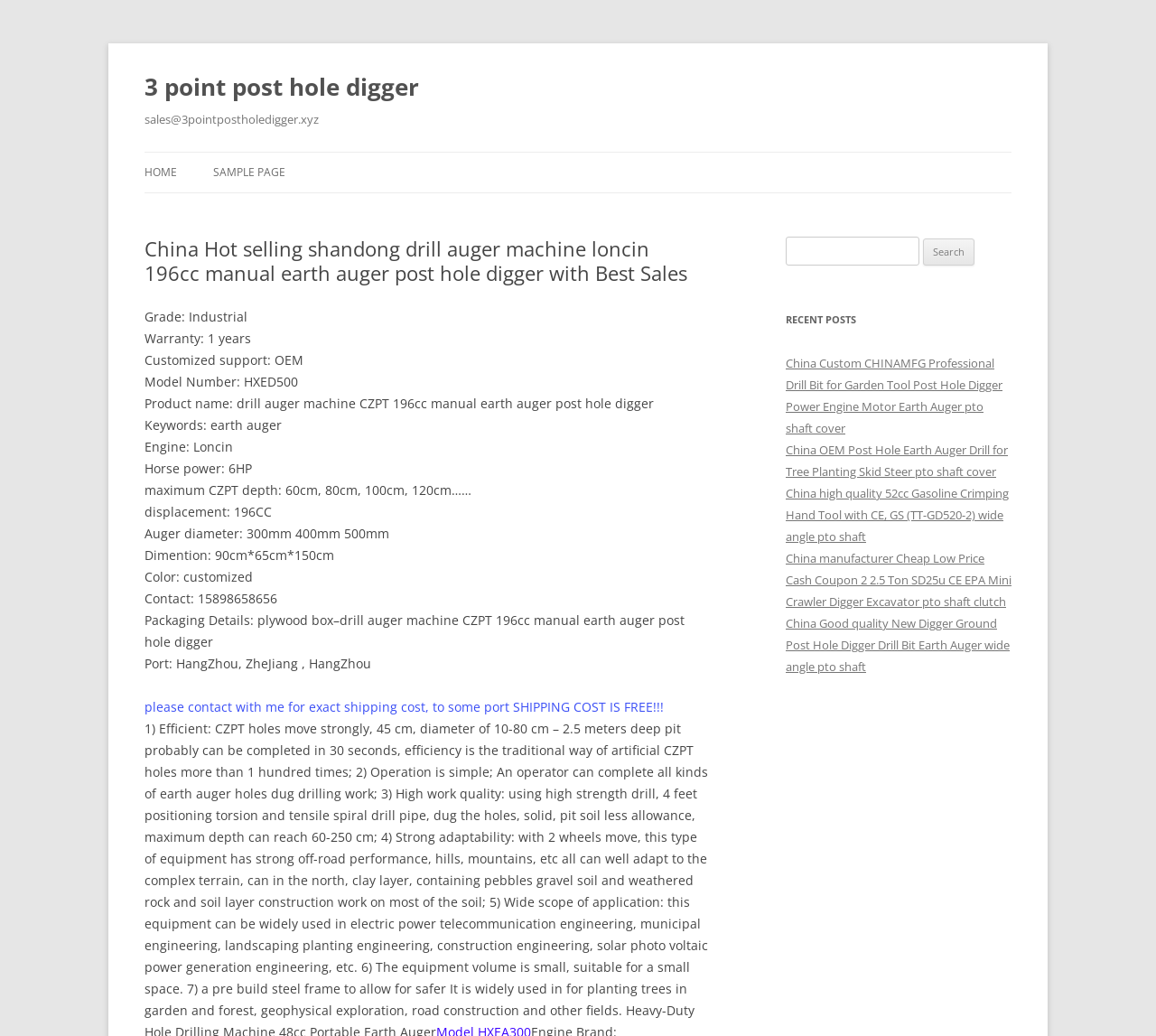Respond concisely with one word or phrase to the following query:
What is the product name?

drill auger machine CZPT 196cc manual earth auger post hole digger